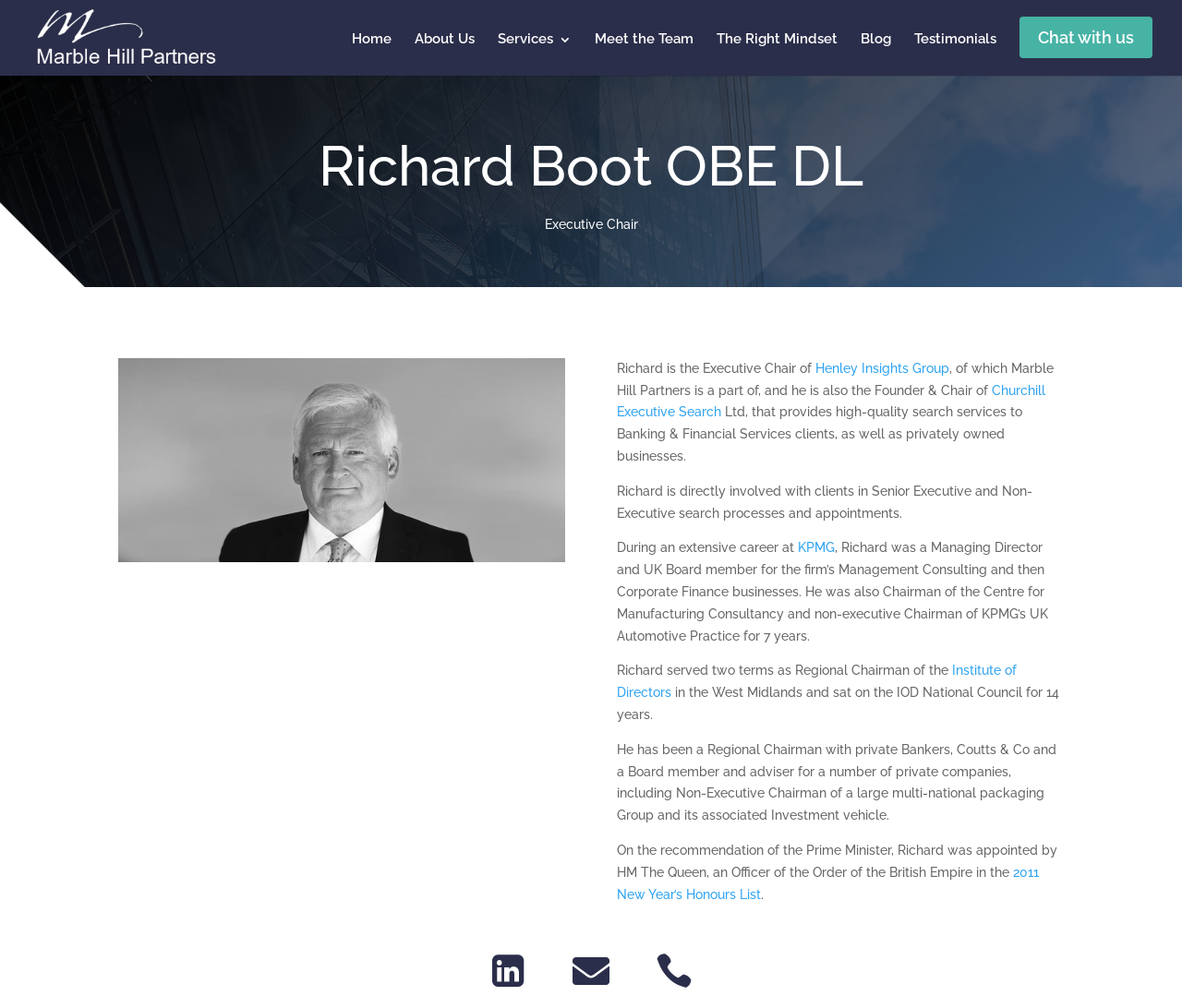Create a detailed narrative of the webpage’s visual and textual elements.

The webpage is about Richard Boot, the Executive Chair of Marble Hill Partners. At the top, there is a logo of Marble Hill Partners, accompanied by a link to the company's website. Below the logo, there is a navigation menu with links to various sections, including Home, About Us, Services, Meet the Team, The Right Mindset, Blog, Testimonials, and Chat with us.

The main content of the page is a biography of Richard Boot, which starts with a heading that displays his name and title. Below the heading, there is a paragraph of text that describes his role as Executive Chair of Marble Hill Partners and his other affiliations, including Henley Insights Group and Churchill Executive Search.

The biography continues with a description of Richard's career, including his experience at KPMG, where he was a Managing Director and UK Board member. There are also mentions of his roles as Chairman of the Centre for Manufacturing Consultancy and non-executive Chairman of KPMG's UK Automotive Practice.

Further down, the biography highlights Richard's achievements, including his appointment as an Officer of the Order of the British Empire in the 2011 New Year's Honours List. There are also mentions of his roles as Regional Chairman of the Institute of Directors and his involvement with private companies, including Coutts & Co and a large multi-national packaging Group.

At the bottom of the page, there are three social media links, represented by icons.